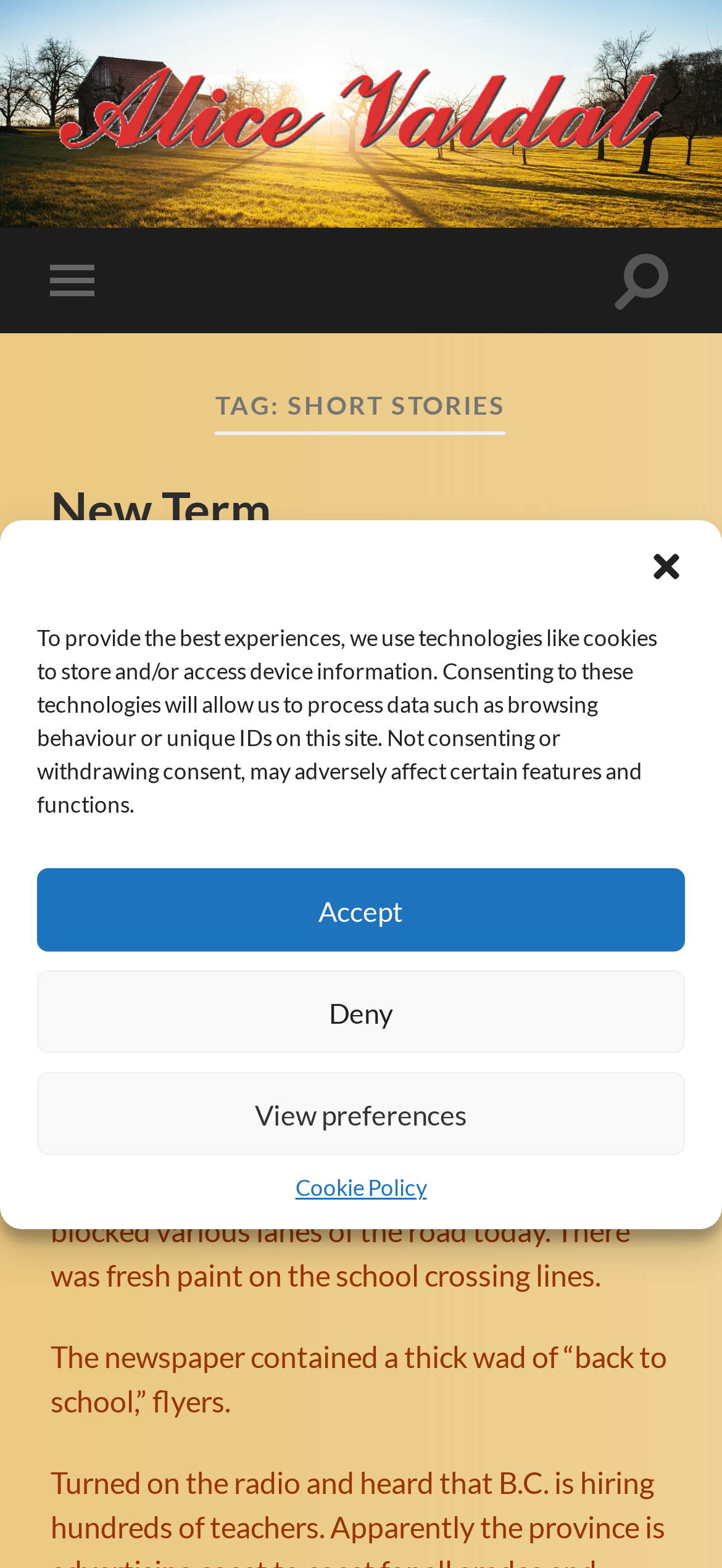Give the bounding box coordinates for the element described by: "Toggle mobile menu".

[0.07, 0.145, 0.152, 0.213]